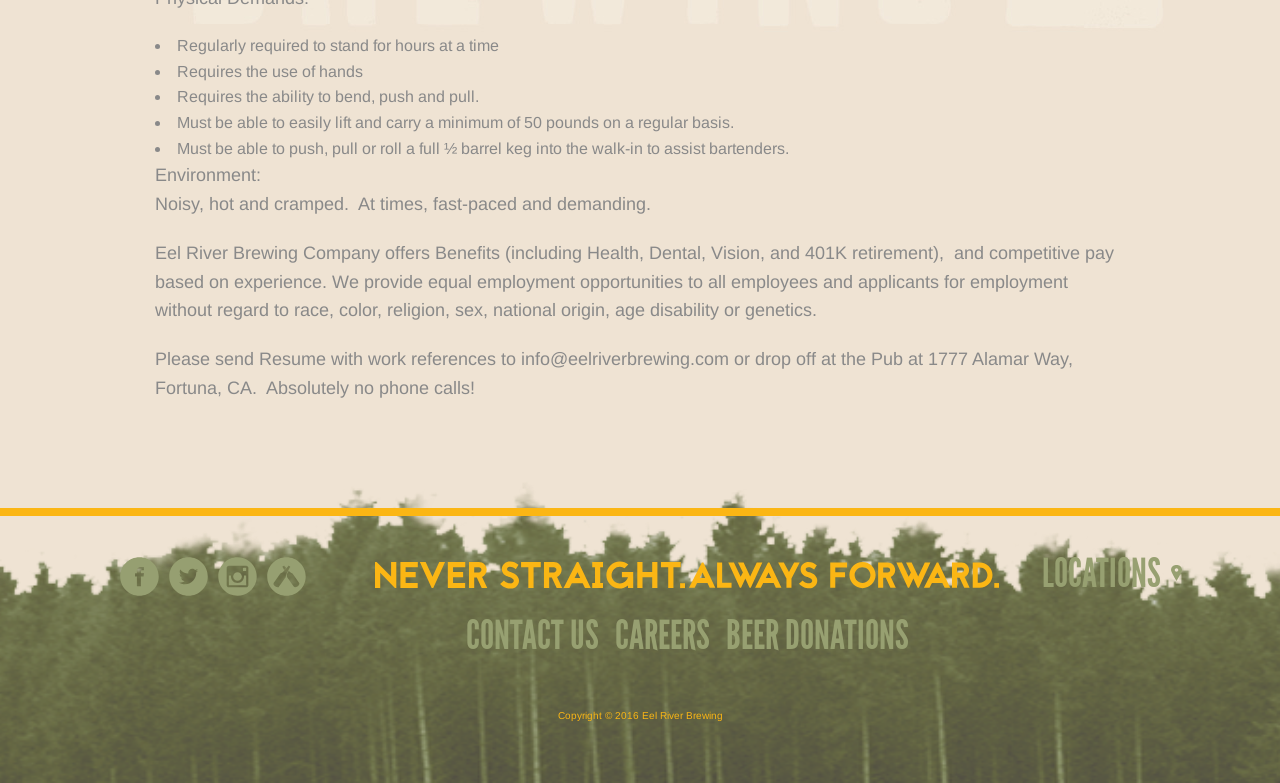Predict the bounding box of the UI element that fits this description: "BEER DONATIONS".

[0.567, 0.811, 0.71, 0.832]